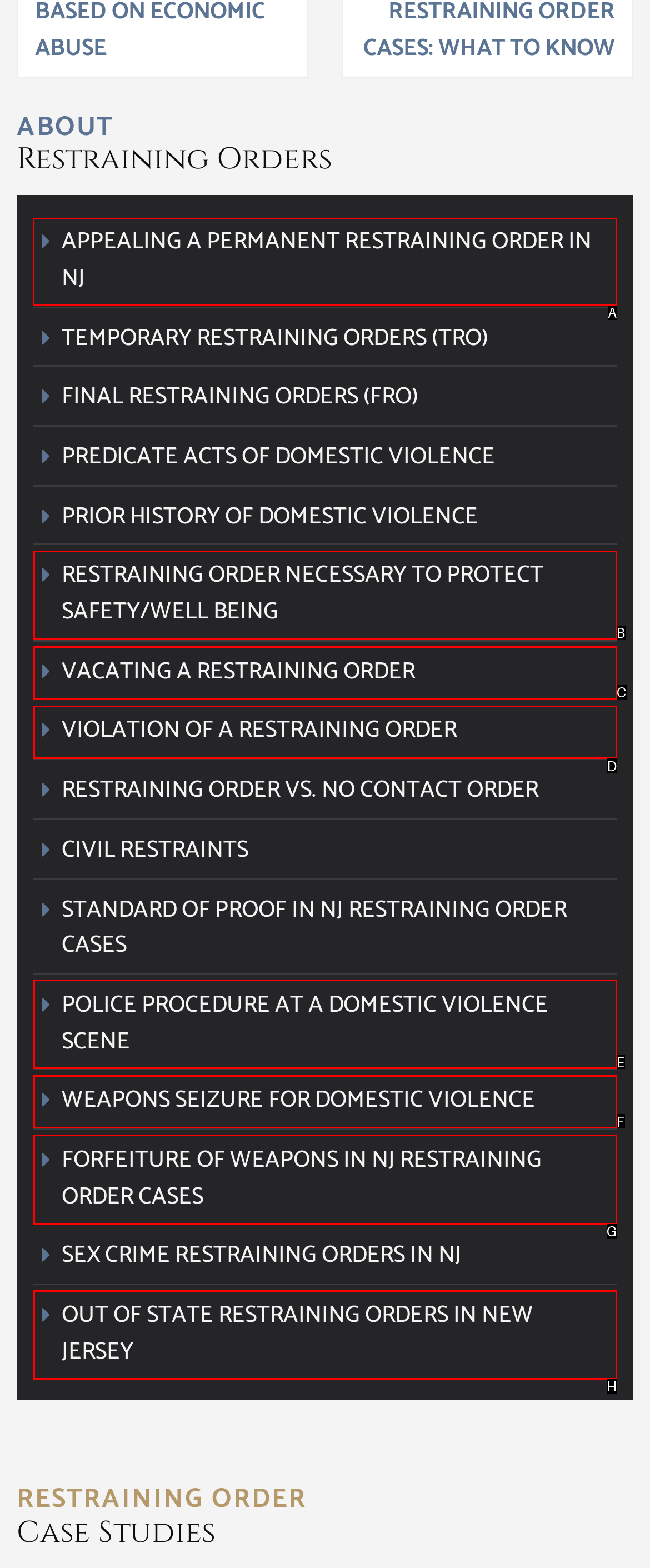Determine which UI element you should click to perform the task: Click on 'APPEALING A PERMANENT RESTRAINING ORDER IN NJ'
Provide the letter of the correct option from the given choices directly.

A